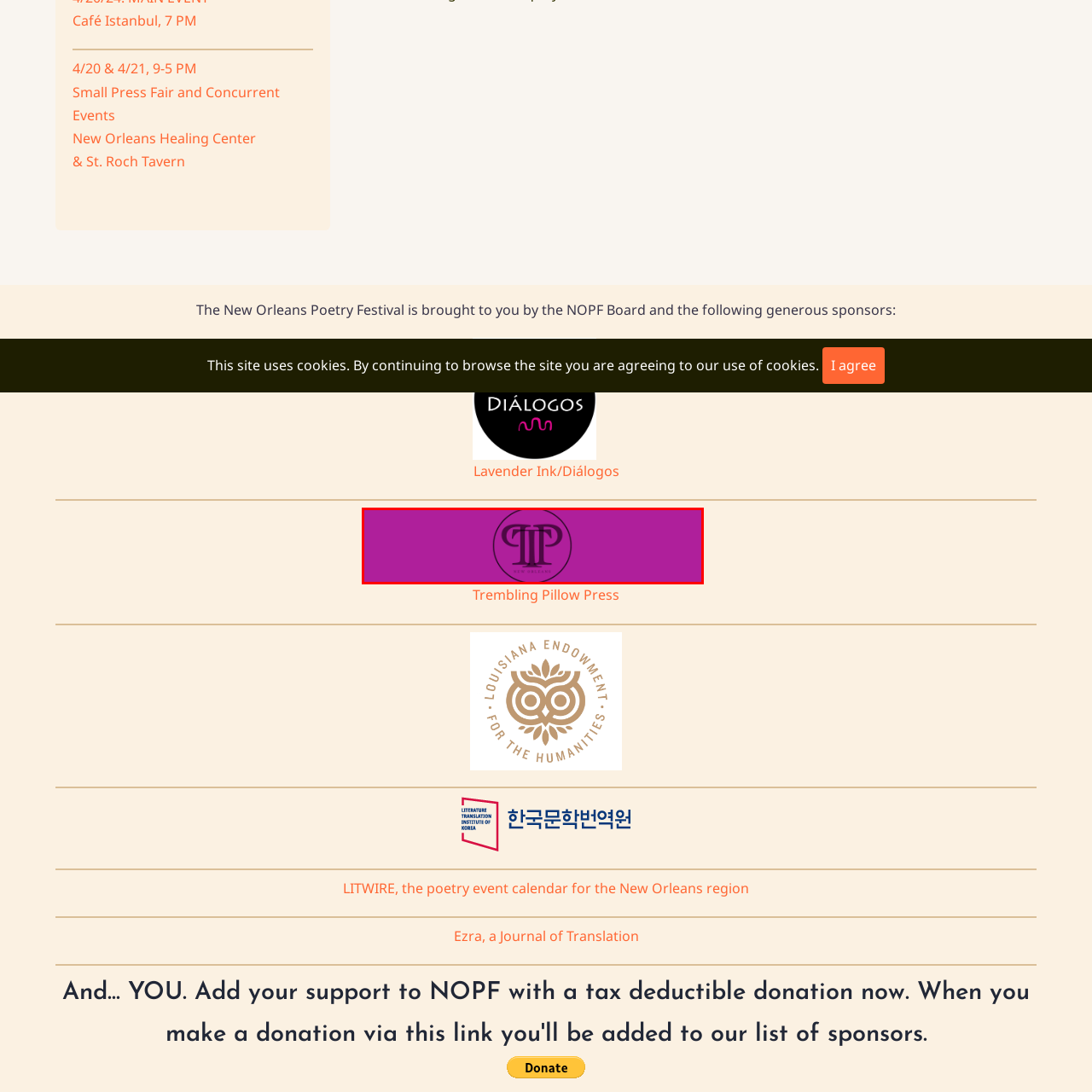Pay attention to the image inside the red rectangle, What font style is used for the initials 'TP'? Answer briefly with a single word or phrase.

elegant